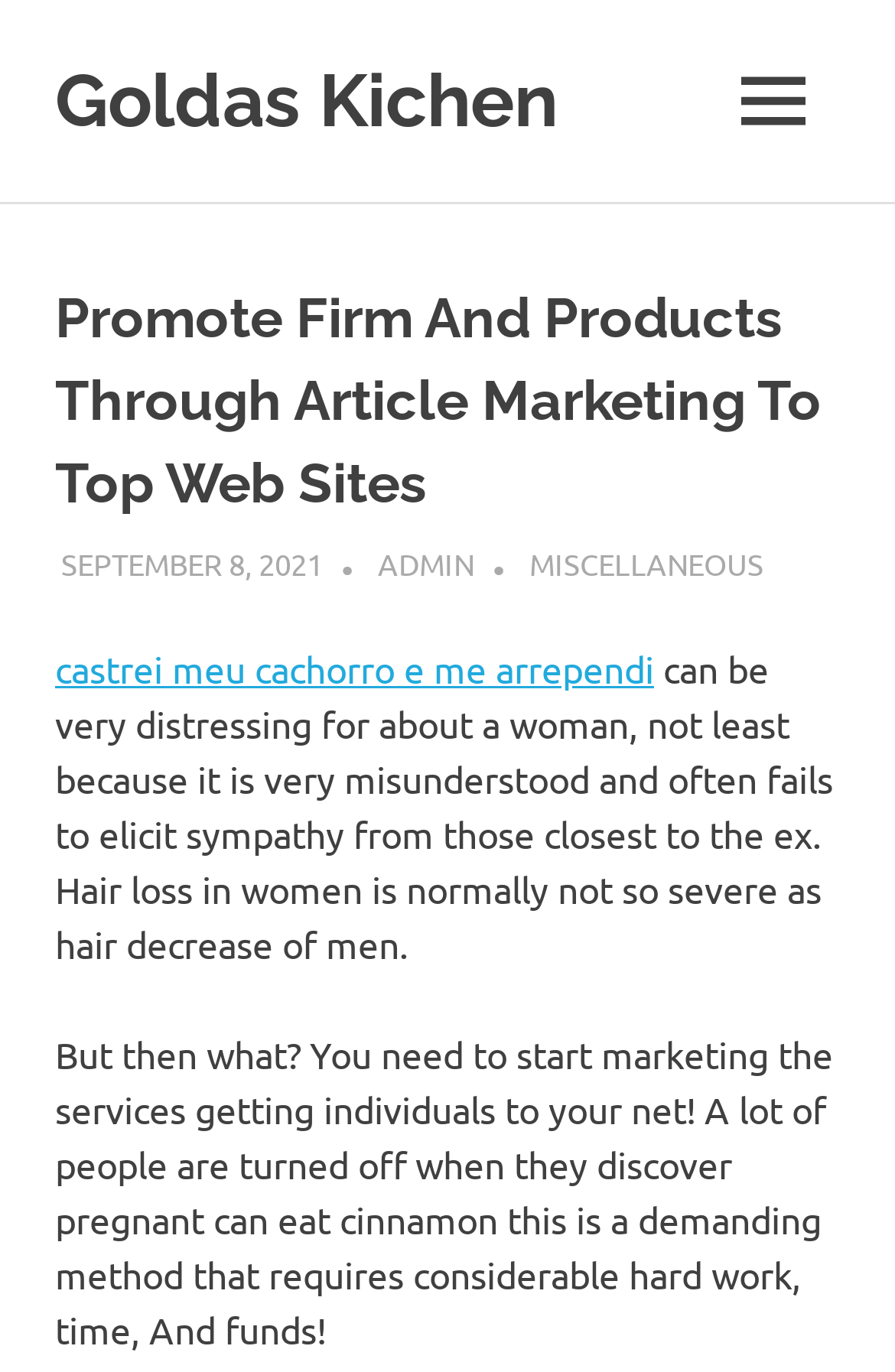Examine the image and give a thorough answer to the following question:
What is the topic of the article?

The topic of the article can be inferred from the static text present in the webpage, which discusses hair loss in women and its effects.